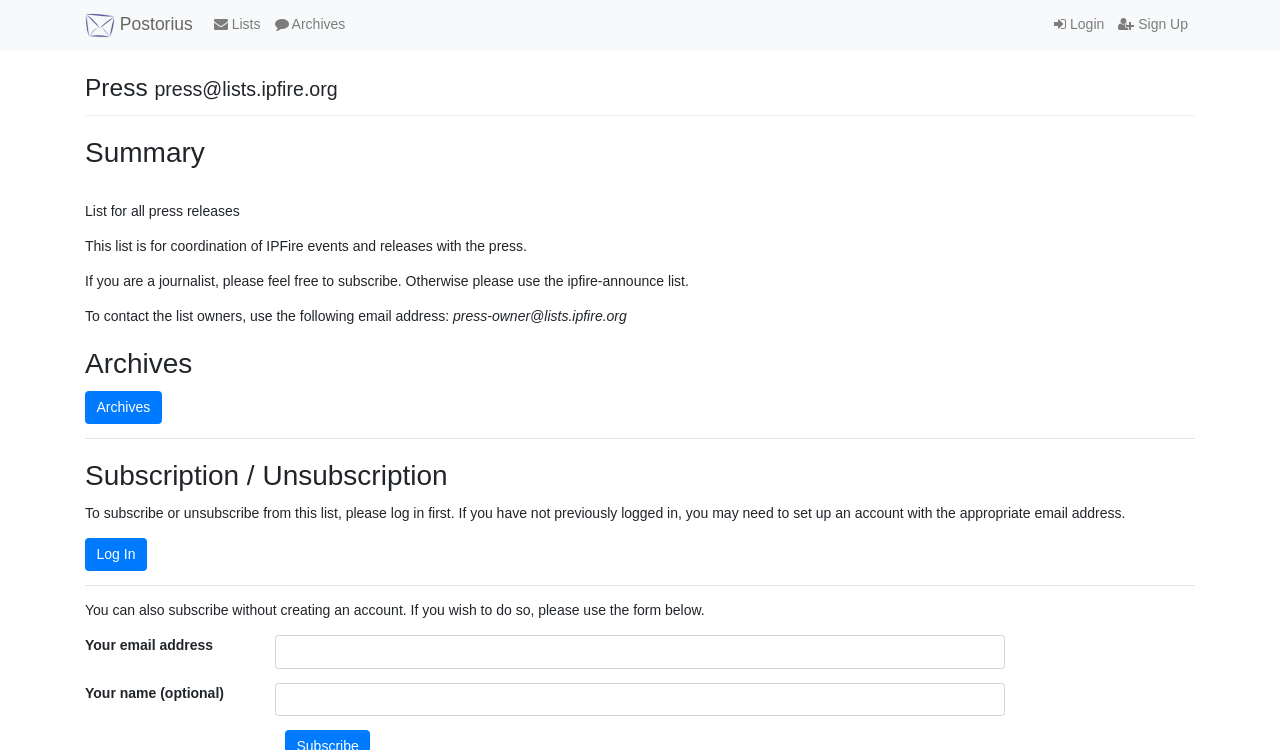Can you specify the bounding box coordinates for the region that should be clicked to fulfill this instruction: "Go to Lists".

[0.162, 0.01, 0.209, 0.056]